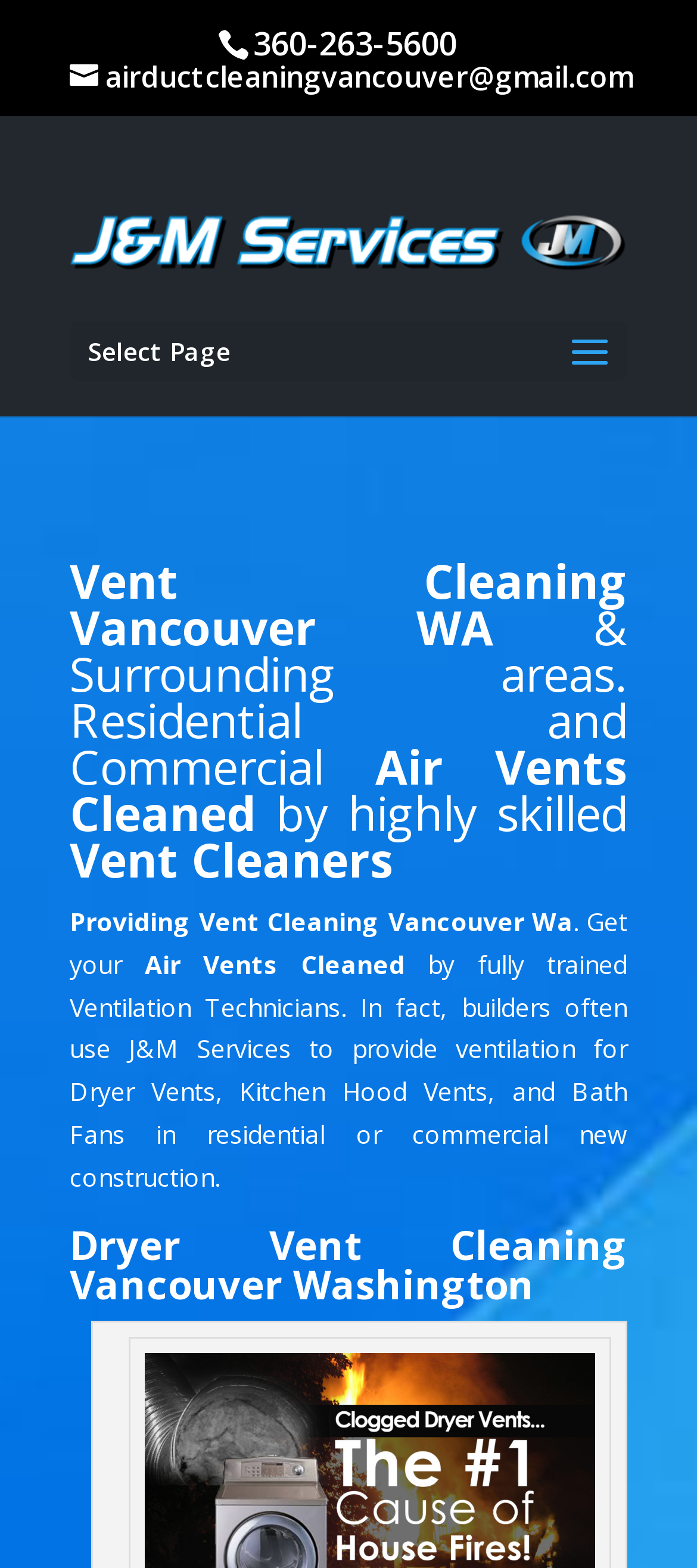What is the email address to contact?
Carefully analyze the image and provide a thorough answer to the question.

I found the email address by looking at the link element with the OCR text 'airductcleaningvancouver@gmail.com' which is likely an email address.